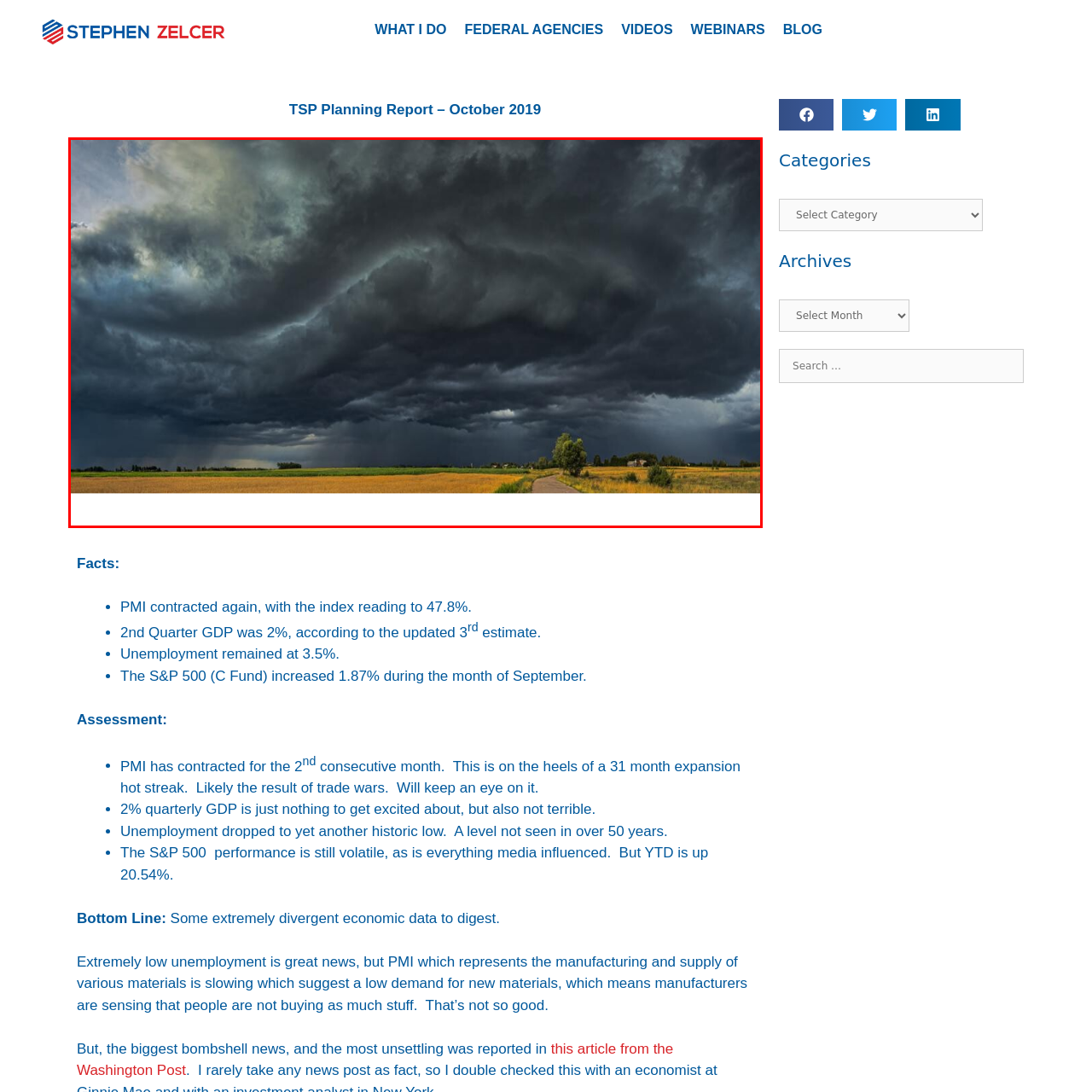Please review the portion of the image contained within the red boundary and provide a detailed answer to the subsequent question, referencing the image: What is in the foreground of the image?

The caption states that 'a winding path meanders through a vibrant field of golden crops' in the foreground of the image, indicating that the path is the primary feature in the foreground.